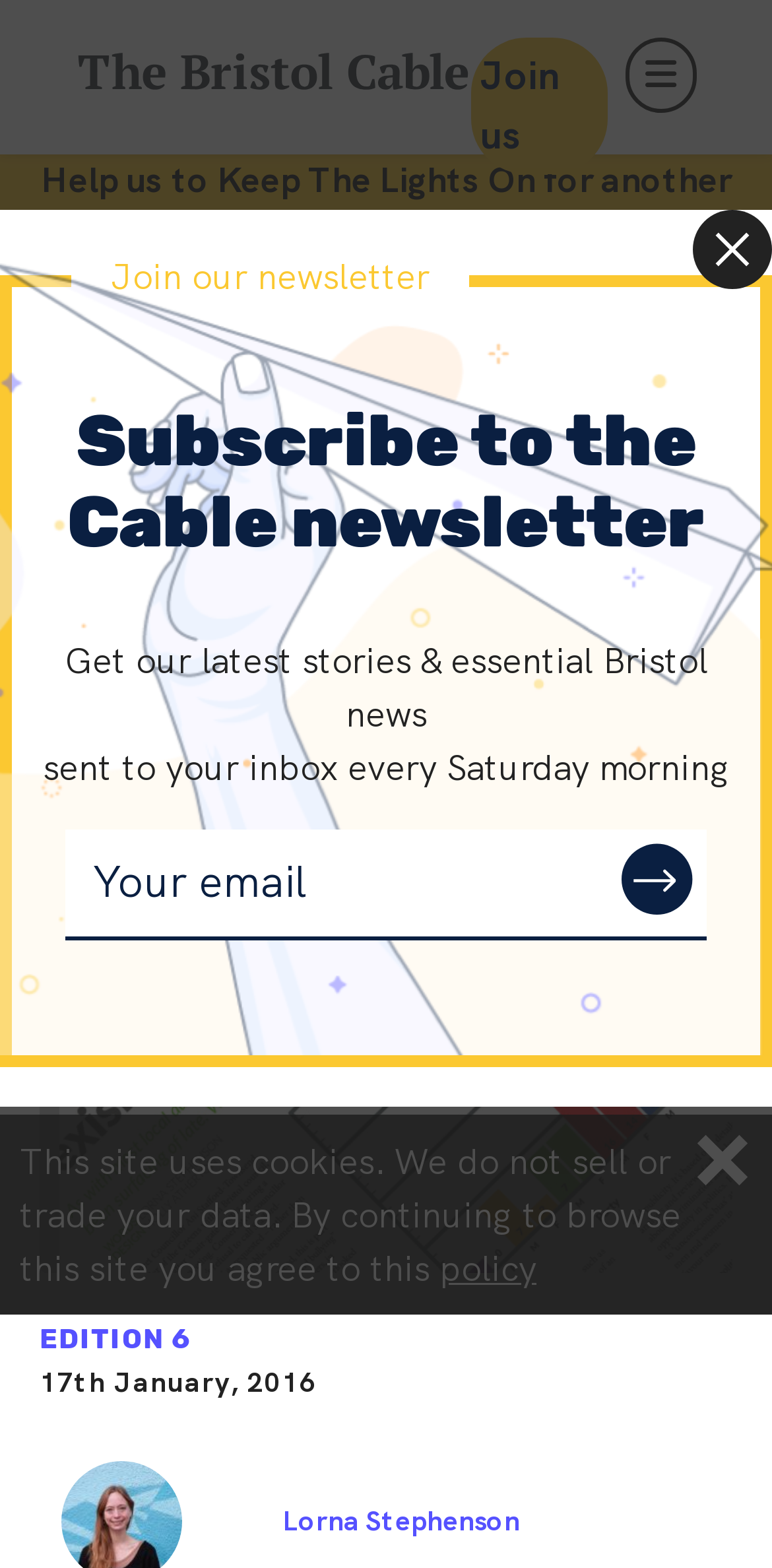Refer to the screenshot and answer the following question in detail:
What is the topic of the main article?

I determined the topic of the main article by looking at the heading '‘It’s nasty and it’s bullying’: sexism and the council' which is a prominent element on the webpage.